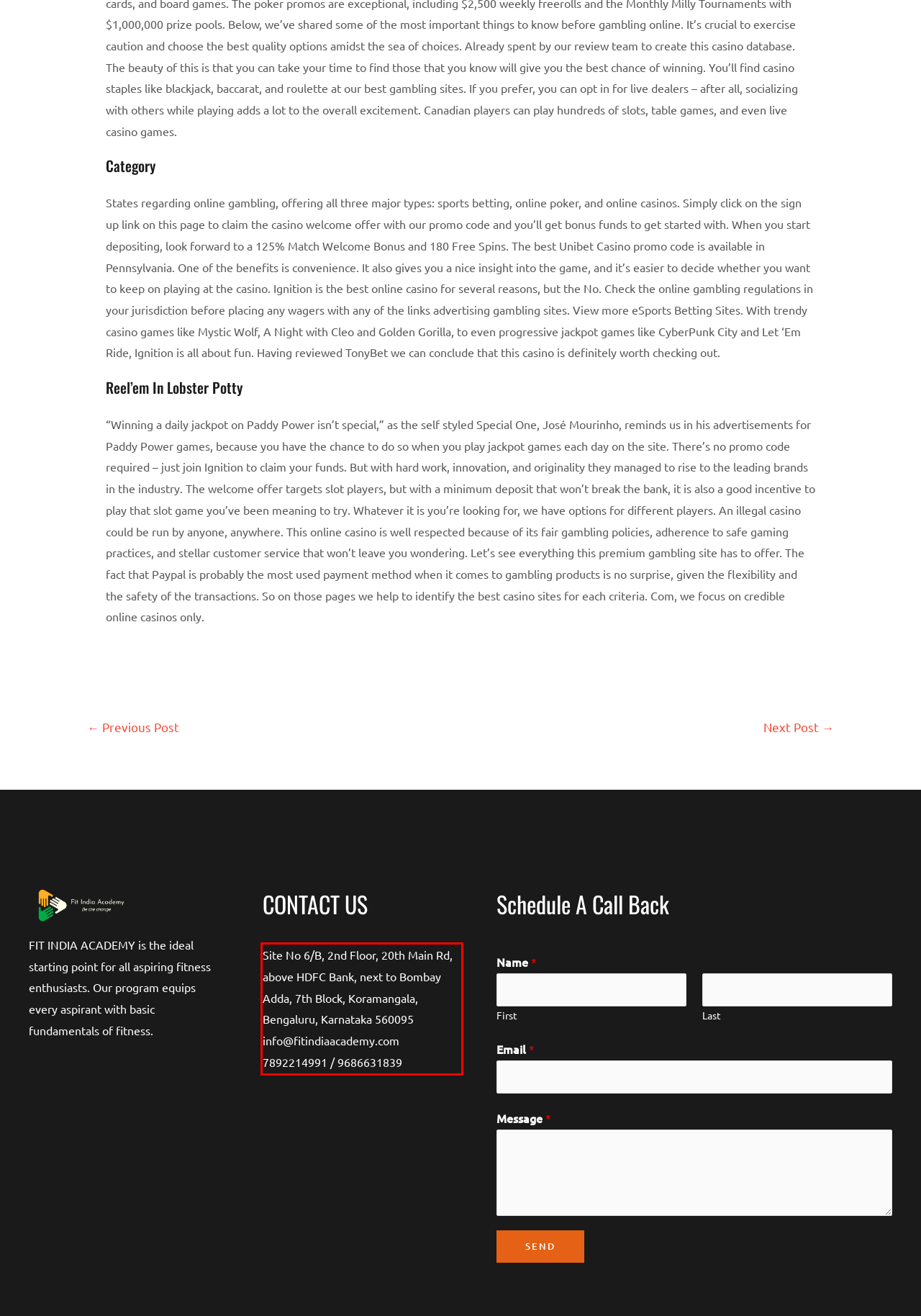You have a screenshot of a webpage with a UI element highlighted by a red bounding box. Use OCR to obtain the text within this highlighted area.

Site No 6/B, 2nd Floor, 20th Main Rd, above HDFC Bank, next to Bombay Adda, 7th Block, Koramangala, Bengaluru, Karnataka 560095 info@fitindiaacademy.com 7892214991 / 9686631839